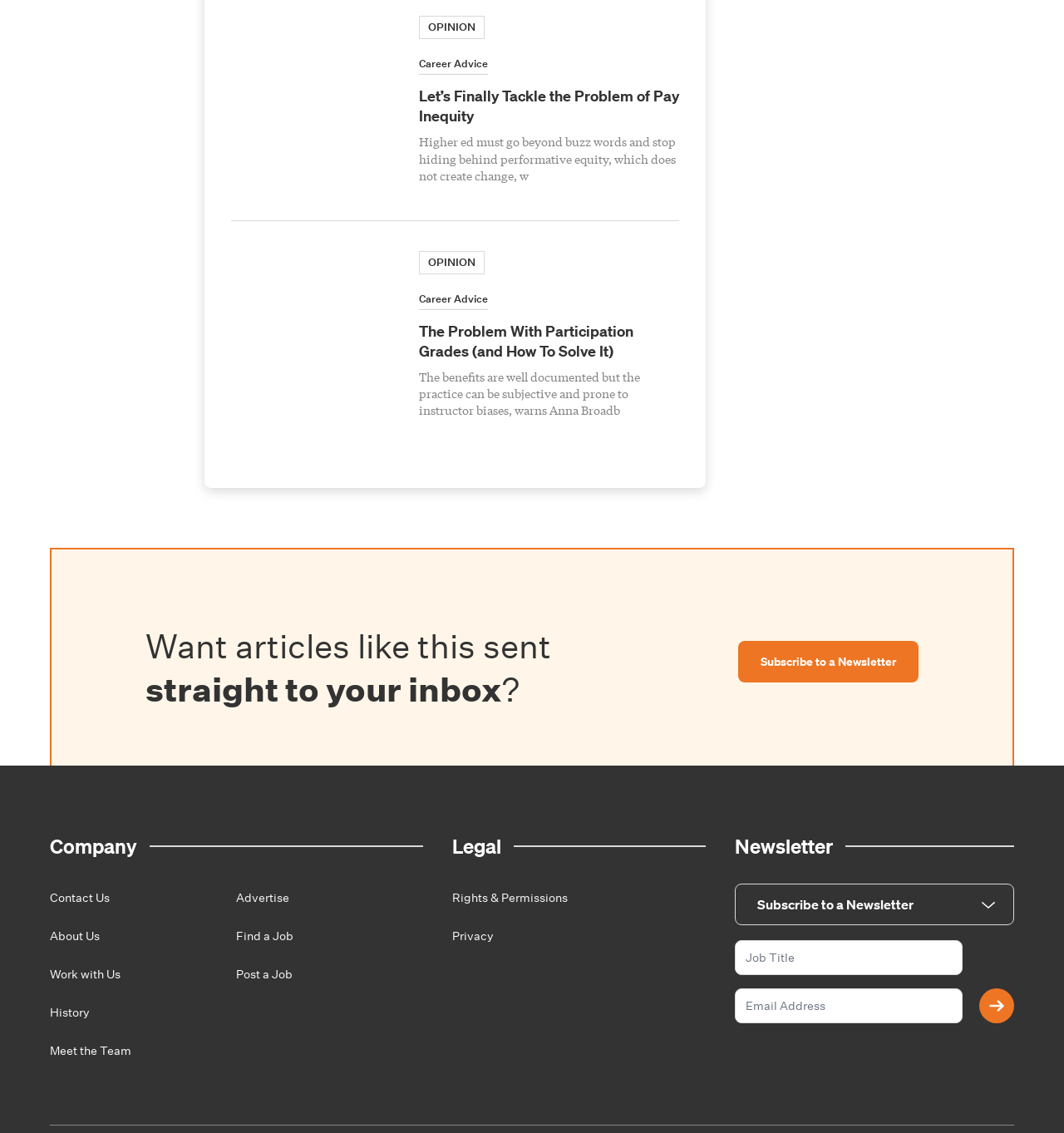Specify the bounding box coordinates of the area that needs to be clicked to achieve the following instruction: "Click on the 'Contact Us' link".

[0.047, 0.786, 0.103, 0.799]